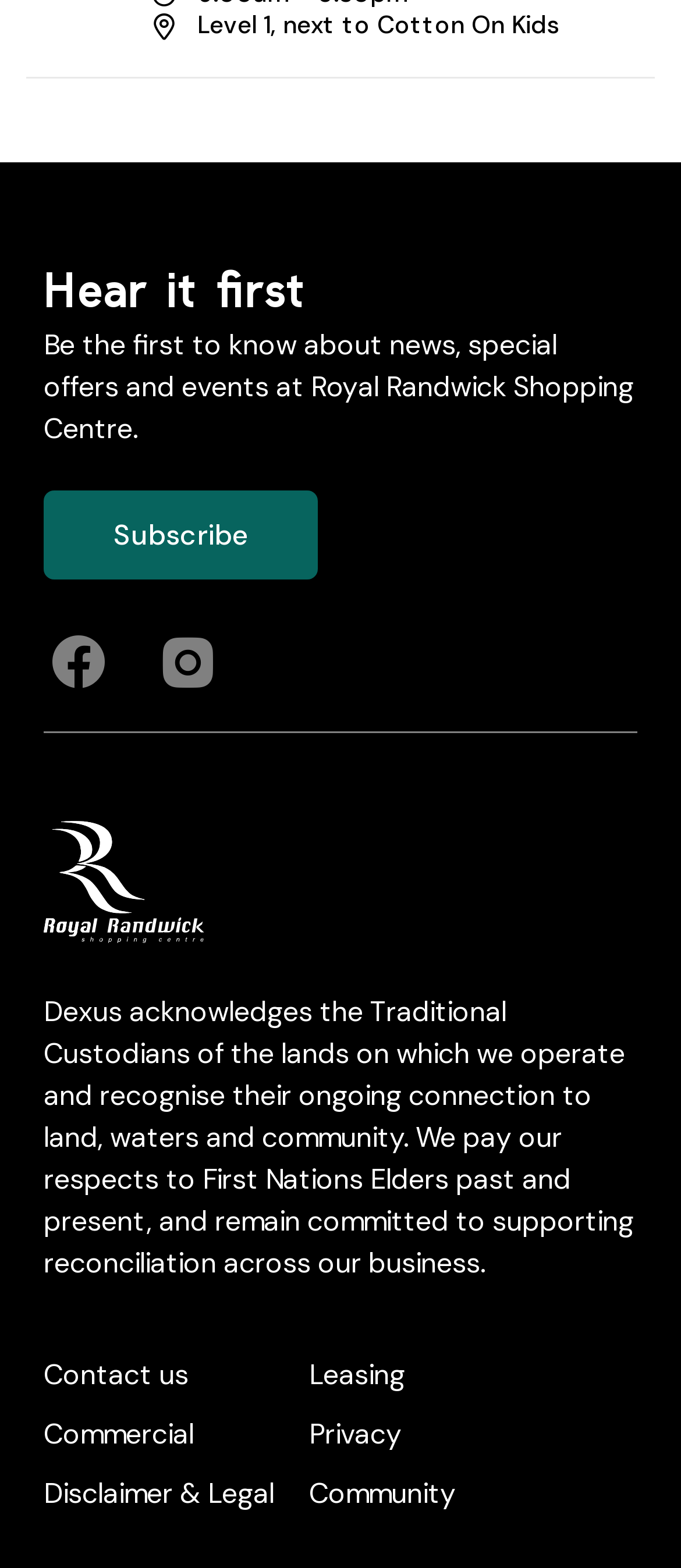Determine the bounding box of the UI component based on this description: "Leasing". The bounding box coordinates should be four float values between 0 and 1, i.e., [left, top, right, bottom].

[0.454, 0.863, 0.844, 0.901]